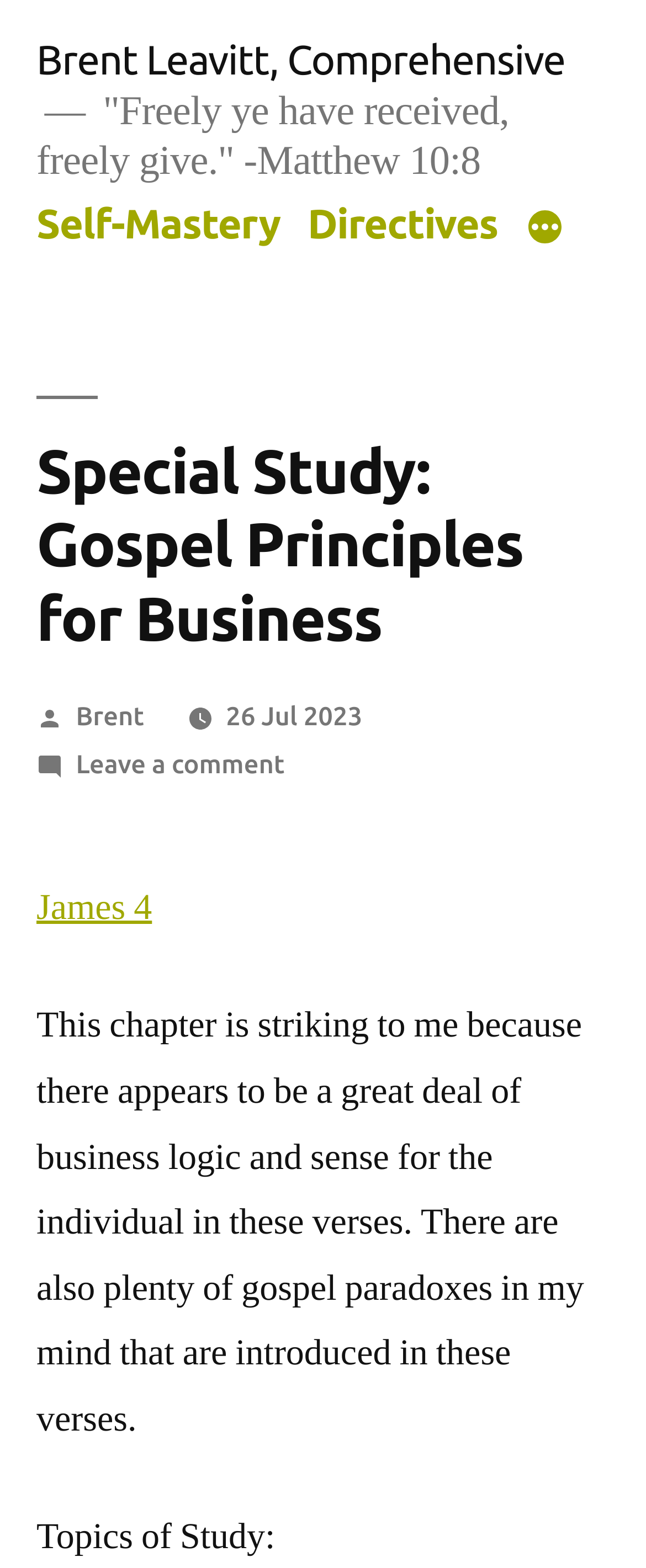Generate a thorough description of the webpage.

The webpage appears to be a blog post or article titled "Special Study: Gospel Principles for Business" by Brent Leavitt, Comprehensive. At the top, there is a link to the author's name, followed by a quote from Matthew 10:8. Below the quote, there is a top menu navigation bar with three links: "Self-Mastery", "Directives", and a "More" button that expands to a menu.

The main content of the page is divided into sections. The first section has a heading with the title of the study, followed by the author's name and the date of posting, July 26, 2023. There is also a link to leave a comment on the study.

The next section appears to be the main content of the study, which discusses James 4. There is a link to James 4, followed by a paragraph of text that reflects on the chapter's business logic and gospel paradoxes.

Finally, there is a section titled "Topics of Study", which seems to be a header for further discussion or exploration of the topic.